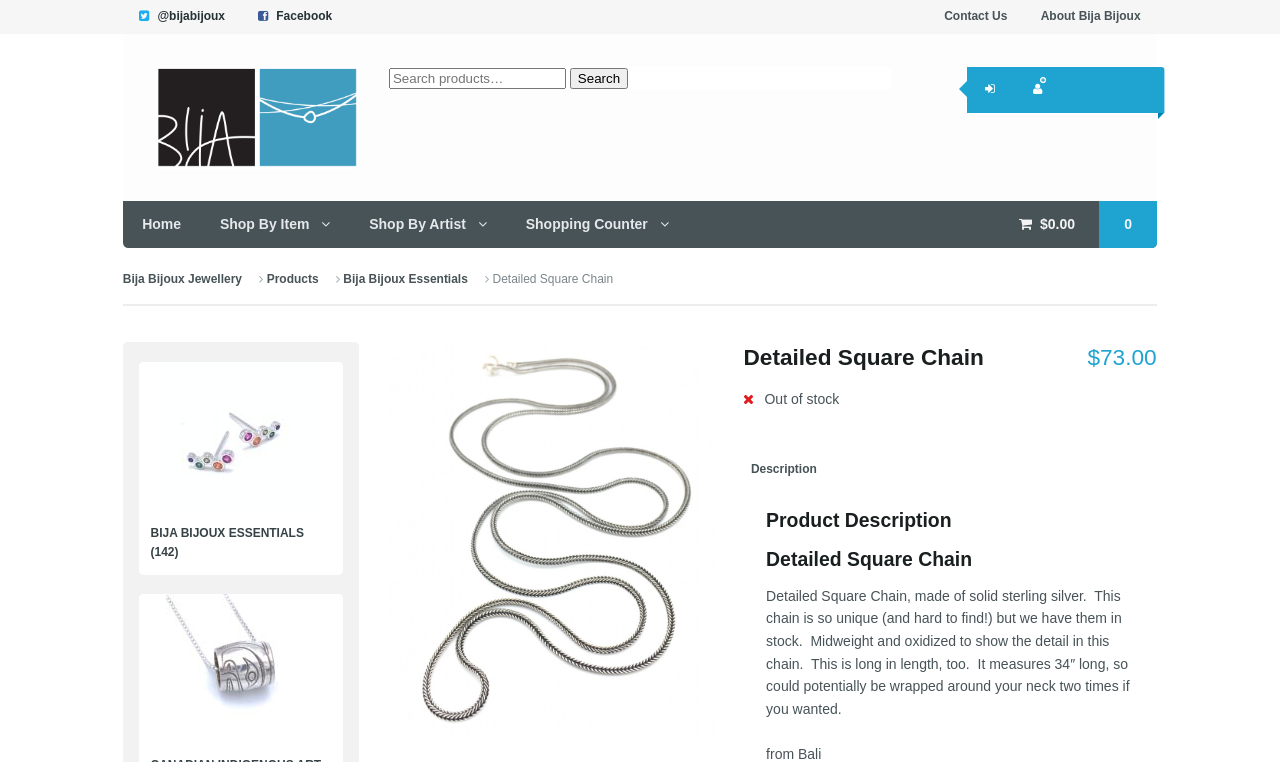Locate the bounding box coordinates of the clickable region necessary to complete the following instruction: "View product description". Provide the coordinates in the format of four float numbers between 0 and 1, i.e., [left, top, right, bottom].

[0.581, 0.598, 0.644, 0.636]